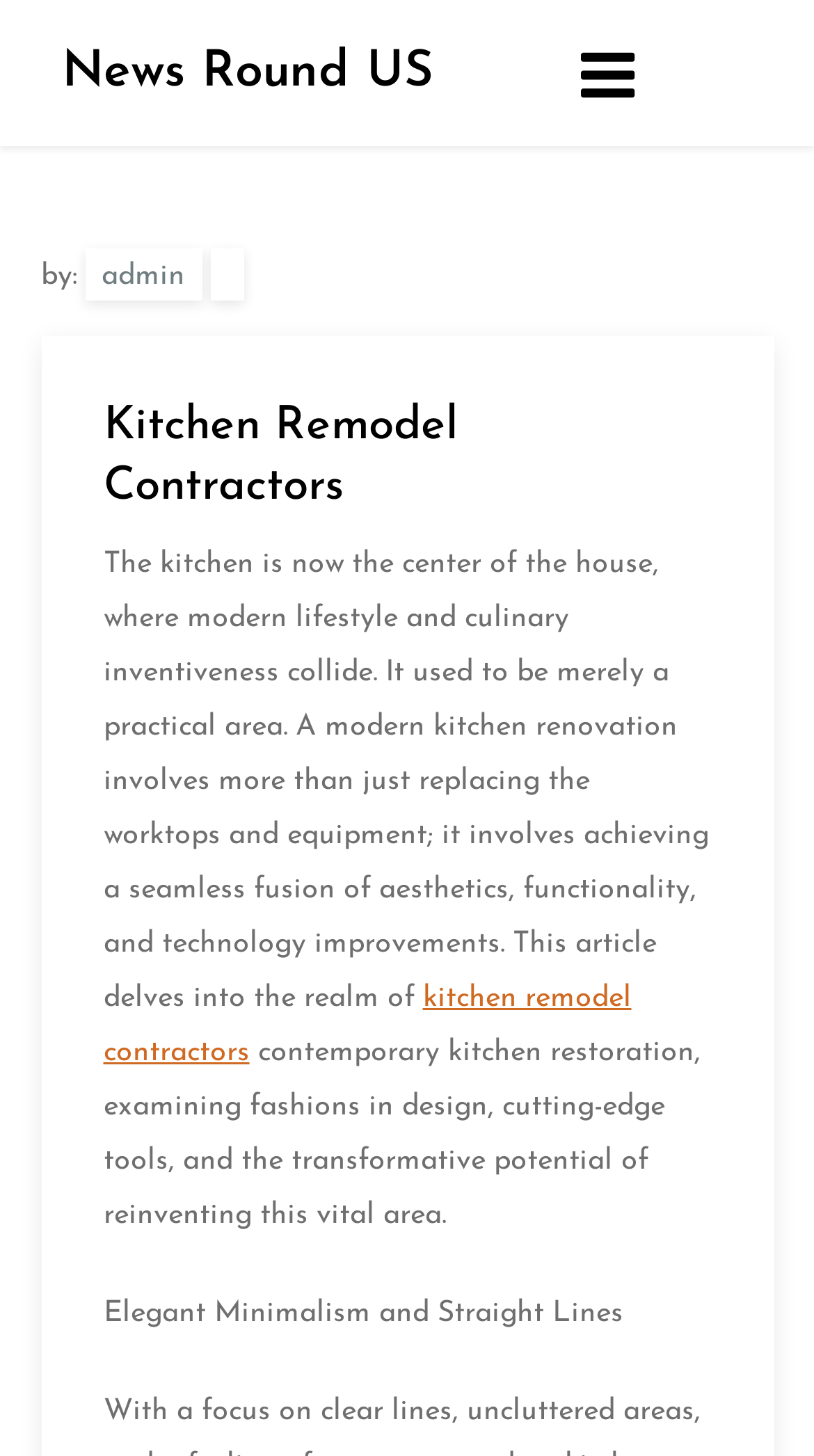What is the style mentioned in the article?
Can you offer a detailed and complete answer to this question?

The article mentions 'Elegant Minimalism and Straight Lines' as a style, indicating that it is a design approach being discussed in the context of kitchen remodel contractors.